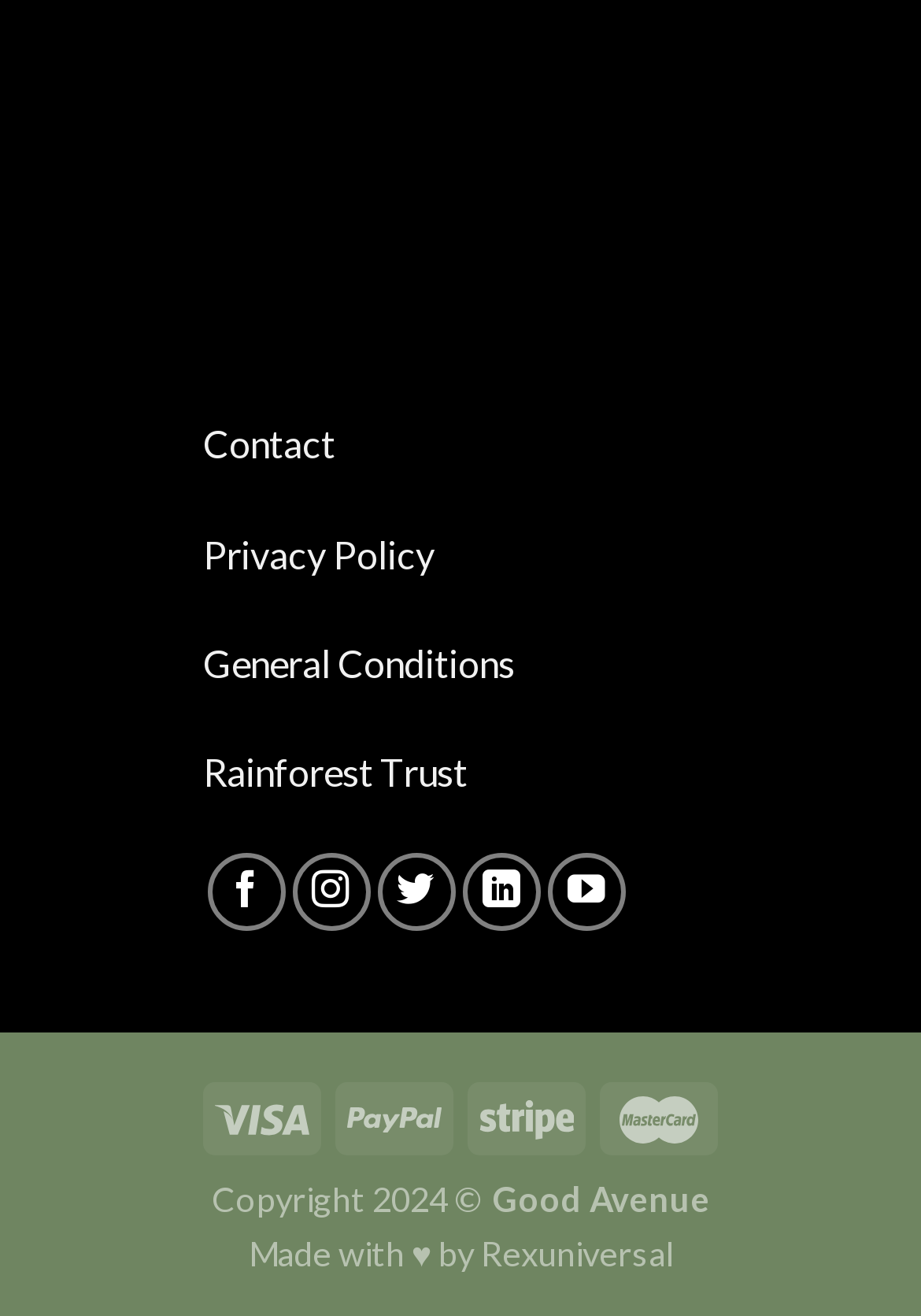Provide a brief response to the question using a single word or phrase: 
How many social media links are there?

5